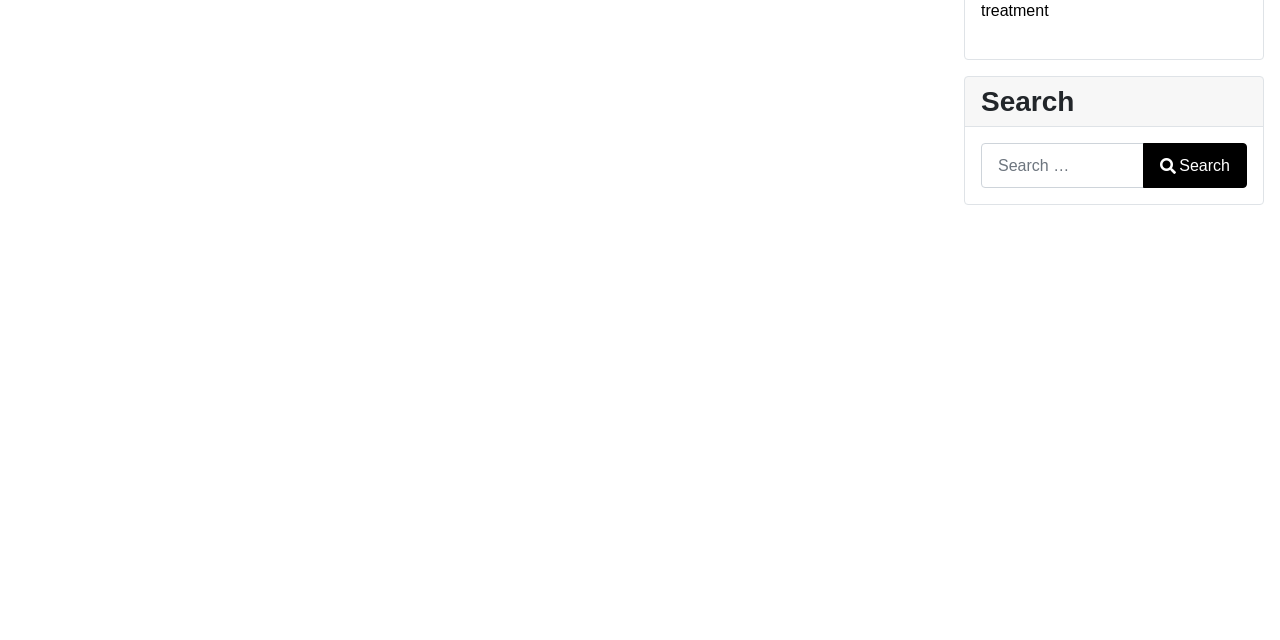Provide the bounding box coordinates for the specified HTML element described in this description: "Search". The coordinates should be four float numbers ranging from 0 to 1, in the format [left, top, right, bottom].

[0.893, 0.224, 0.974, 0.294]